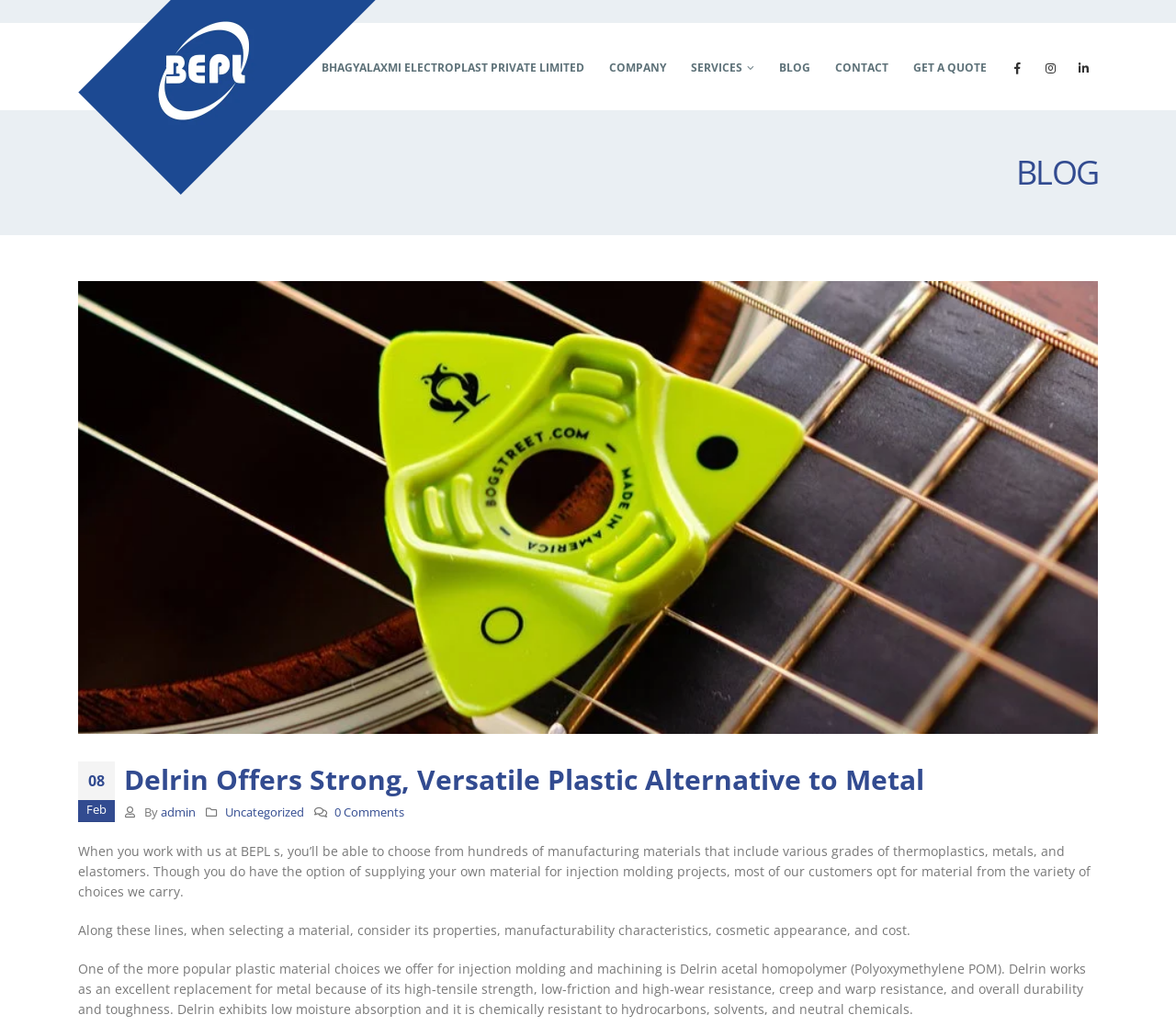Detail the various sections and features present on the webpage.

The webpage is about Bhagyalaxmi Electroplast Private Limited, a company that offers manufacturing materials and services. At the top, there is a logo of the company, accompanied by a navigation menu with links to the company, services, blog, contact, and get a quote. The navigation menu is followed by three social media links.

Below the navigation menu, there is a blog section with a heading "BLOG" and a date "08 Feb" indicating the latest blog post. The blog post title is "Delrin Offers Strong, Versatile Plastic Alternative to Metal" and is written by "admin" under the category "Uncategorized" with no comments.

The blog post content is divided into three paragraphs. The first paragraph explains that the company offers hundreds of manufacturing materials, including thermoplastics, metals, and elastomers, and customers can choose from these options or supply their own material. The second paragraph advises customers to consider the properties, manufacturability, cosmetic appearance, and cost of the material when selecting one. The third paragraph highlights the benefits of Delrin acetal homopolymer, a popular plastic material choice, which is a strong and durable replacement for metal with high-tensile strength, low-friction, and high-wear resistance.